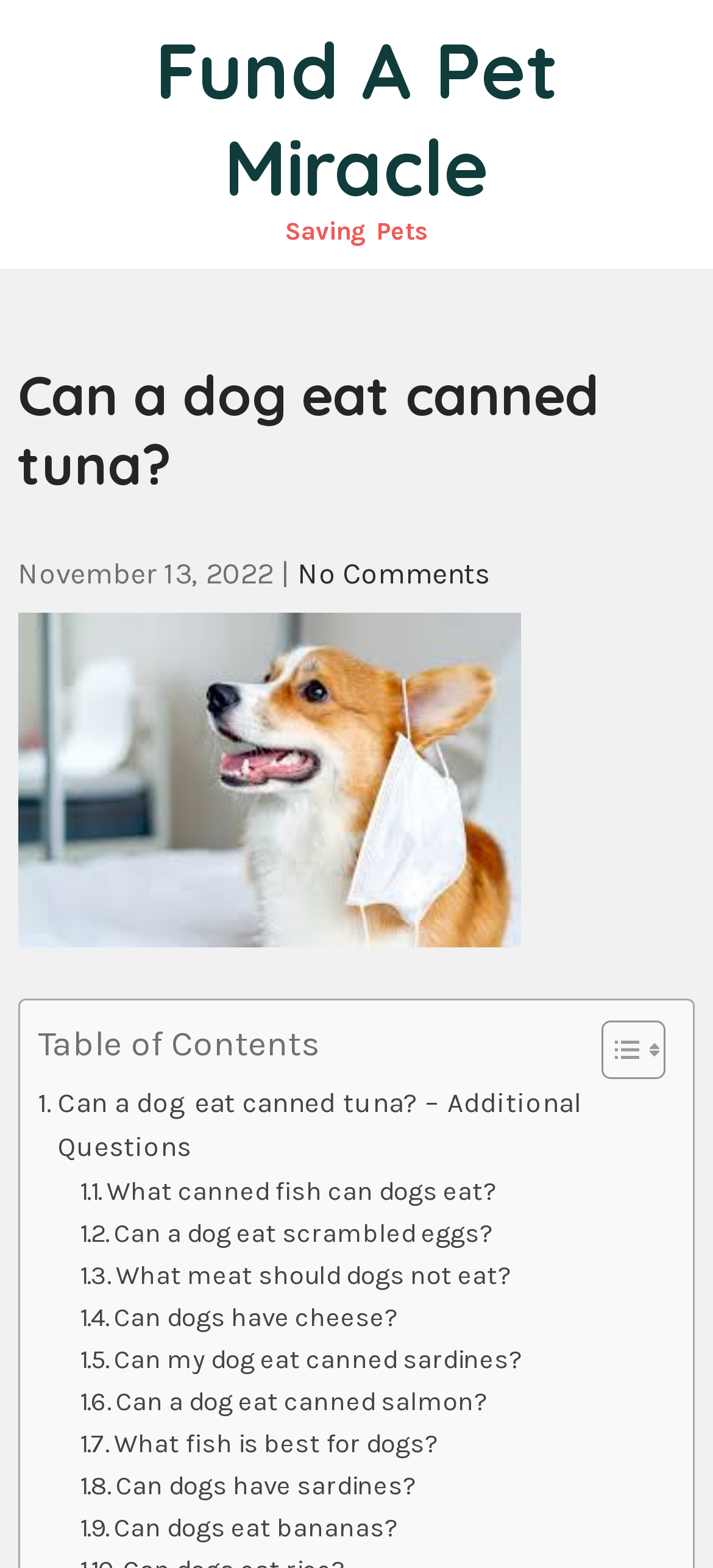Give a detailed account of the webpage's layout and content.

The webpage is about discussing whether dogs can eat canned tuna and its moderation. At the top, there is a heading "Fund A Pet Miracle" with a link to the same name, taking up most of the top section. Below it, there is a static text "Saving Pets" positioned in the middle. 

Underneath, there is a header "Can a dog eat canned tuna?" which spans the entire width of the page. The date "November 13, 2022" is placed to the left, followed by a vertical line and a link "No Comments" to the right.

The main content of the page is organized in a table layout, starting from the middle of the page. The table has a heading "Table of Contents" at the top, with a link "Table of Content" to the right. The link has two small images on either side. 

Below the table heading, there are several links to related questions, such as "What canned fish can dogs eat?", "Can a dog eat scrambled eggs?", and so on. These links are stacked vertically, taking up the lower half of the page.